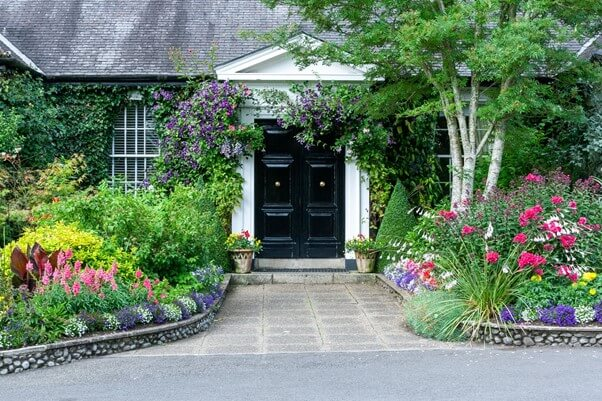What colors are the flowering plants?
Look at the screenshot and respond with one word or a short phrase.

Pink, red, yellow, purple